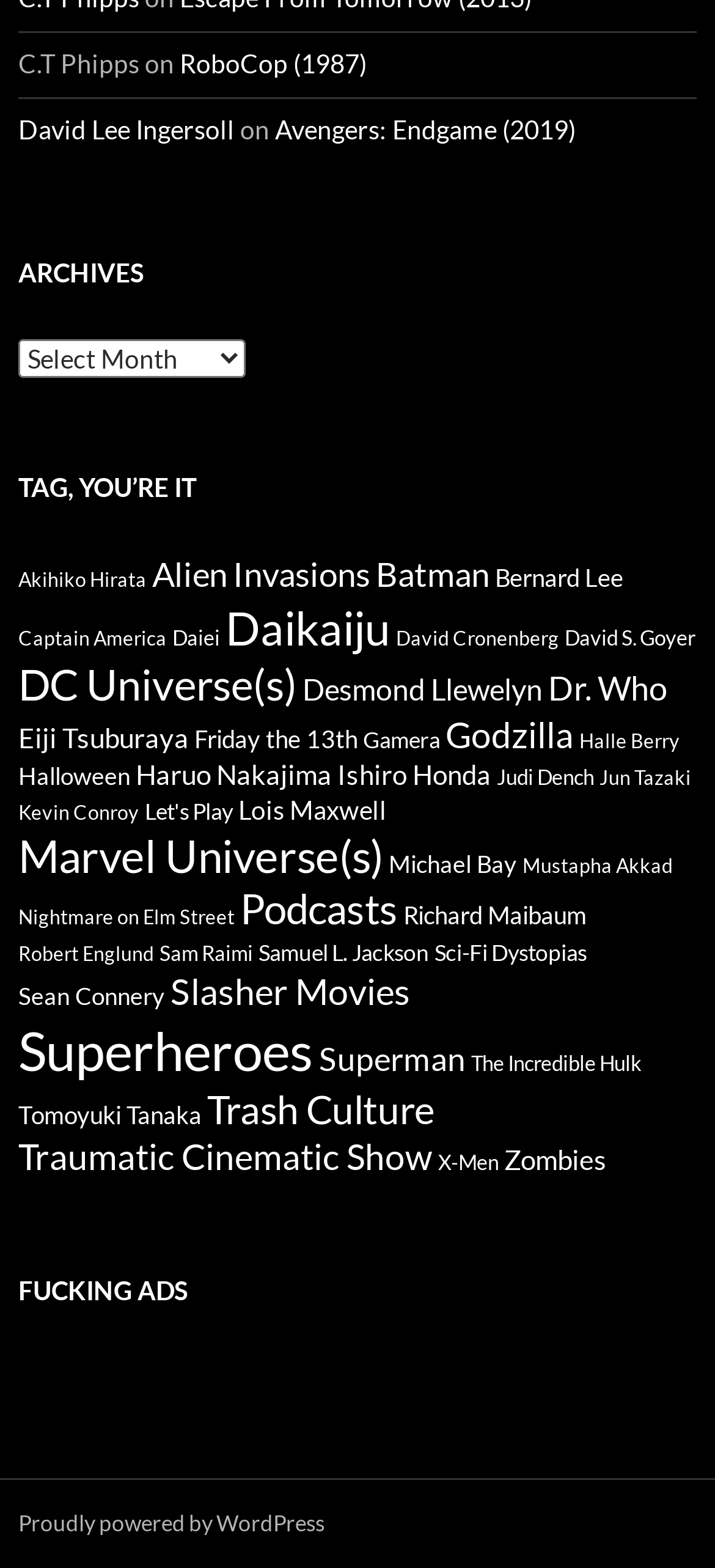How many tags are available?
Please respond to the question with as much detail as possible.

I counted the number of links under the 'TAG, YOU’RE IT' heading, which represents the available tags on the webpage.